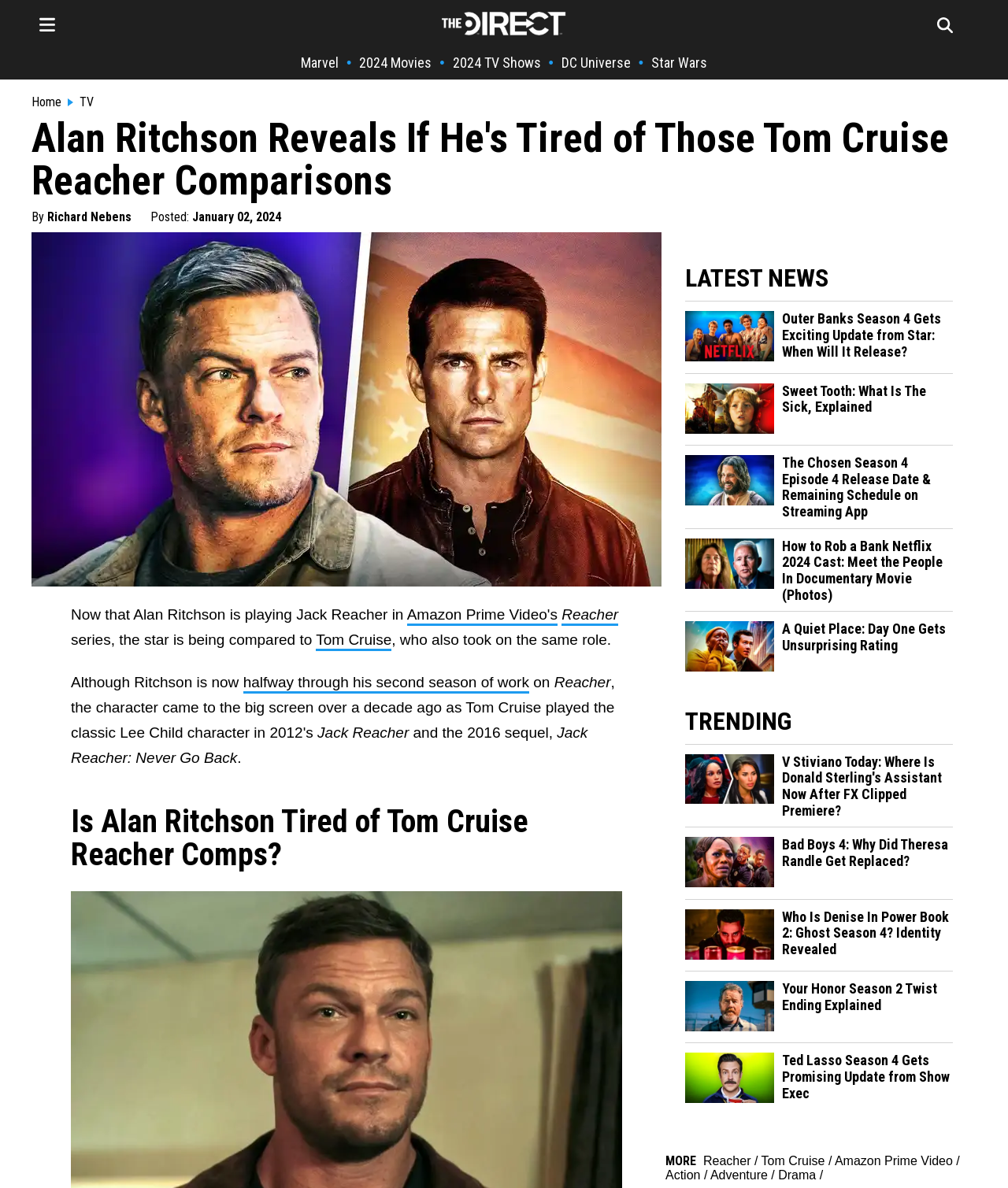Determine the bounding box coordinates of the element that should be clicked to execute the following command: "Click on the link to read about Alan Ritchson's thoughts on being compared to Tom Cruise".

[0.031, 0.099, 0.969, 0.17]